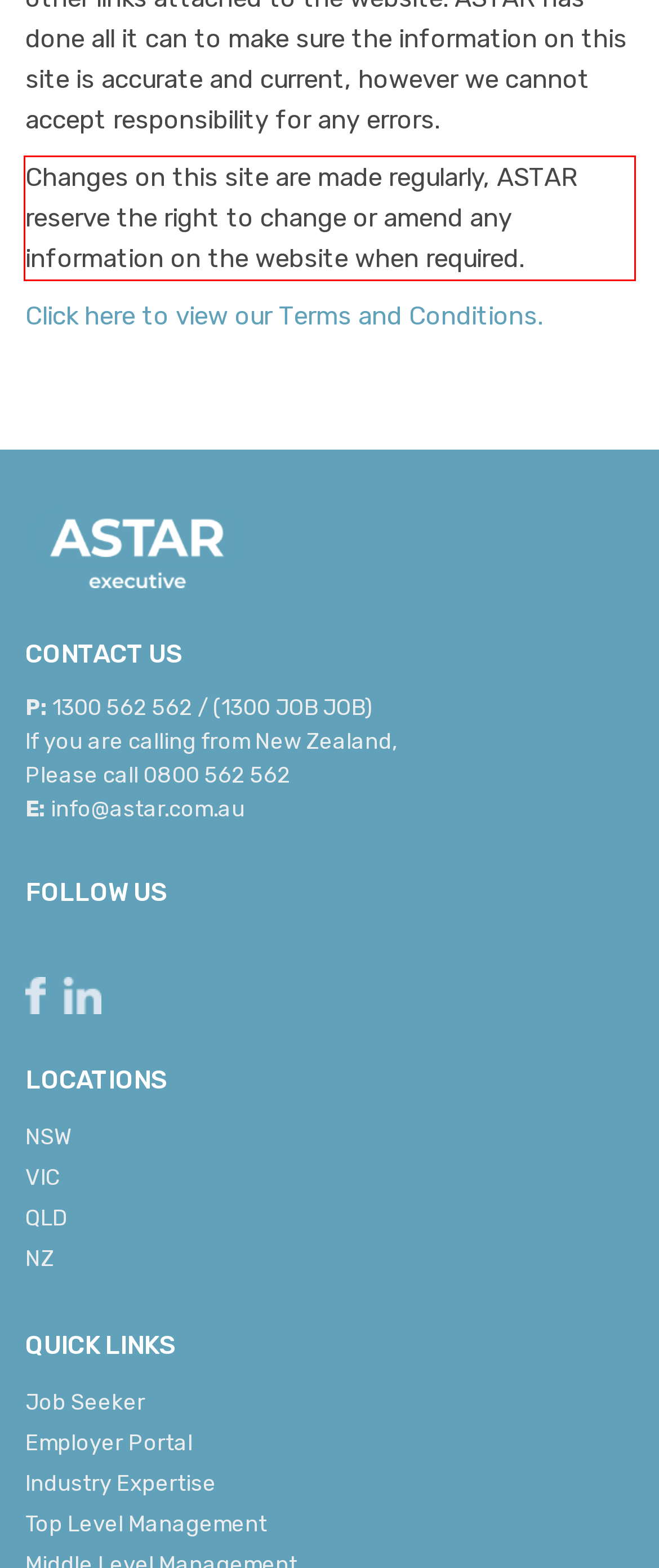You are provided with a screenshot of a webpage that includes a UI element enclosed in a red rectangle. Extract the text content inside this red rectangle.

Changes on this site are made regularly, ASTAR reserve the right to change or amend any information on the website when required.